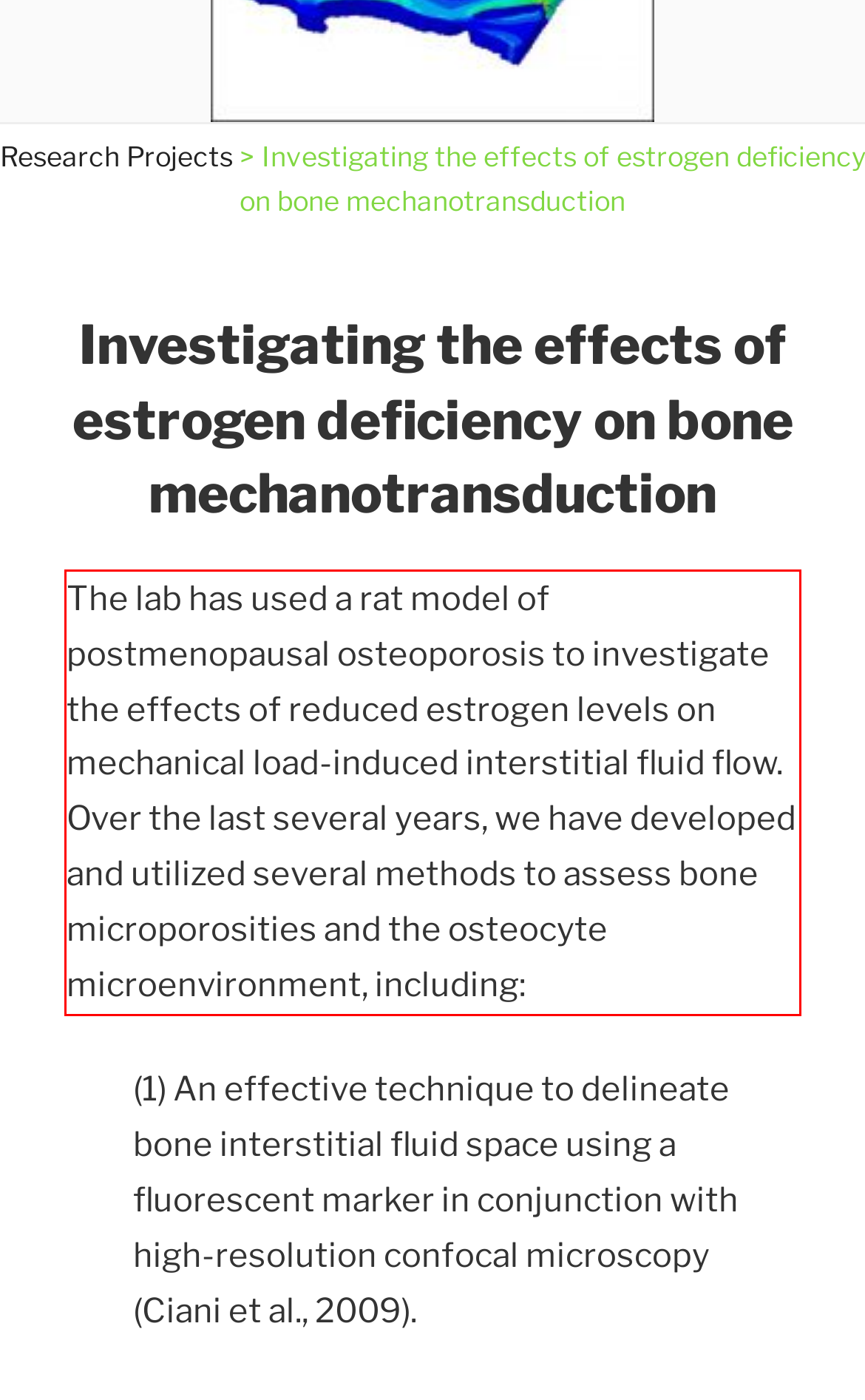With the given screenshot of a webpage, locate the red rectangle bounding box and extract the text content using OCR.

The lab has used a rat model of postmenopausal osteoporosis to investigate the effects of reduced estrogen levels on mechanical load-induced interstitial fluid flow. Over the last several years, we have developed and utilized several methods to assess bone microporosities and the osteocyte microenvironment, including: